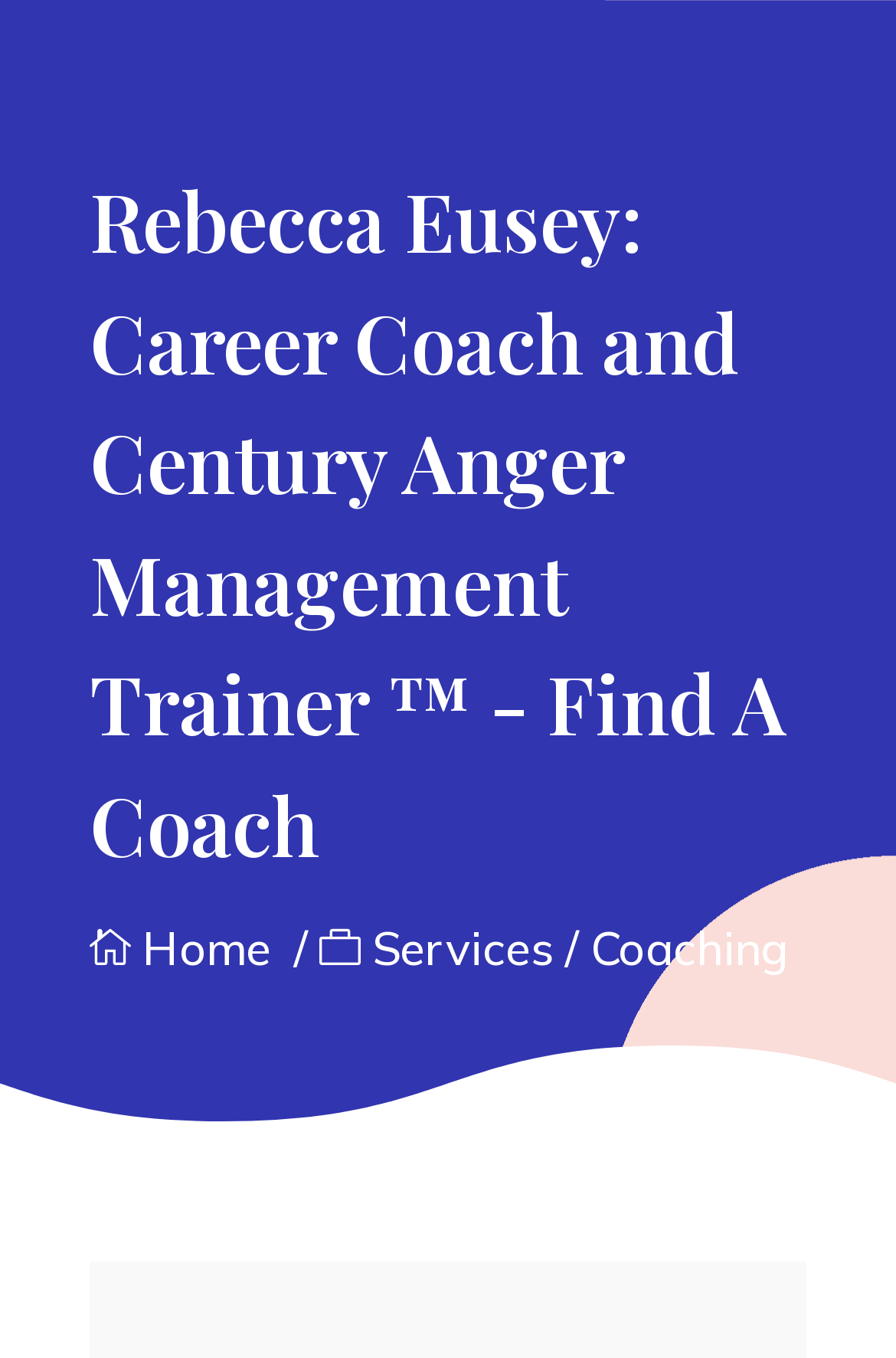Given the webpage screenshot and the description, determine the bounding box coordinates (top-left x, top-left y, bottom-right x, bottom-right y) that define the location of the UI element matching this description:  Home

[0.1, 0.677, 0.303, 0.719]